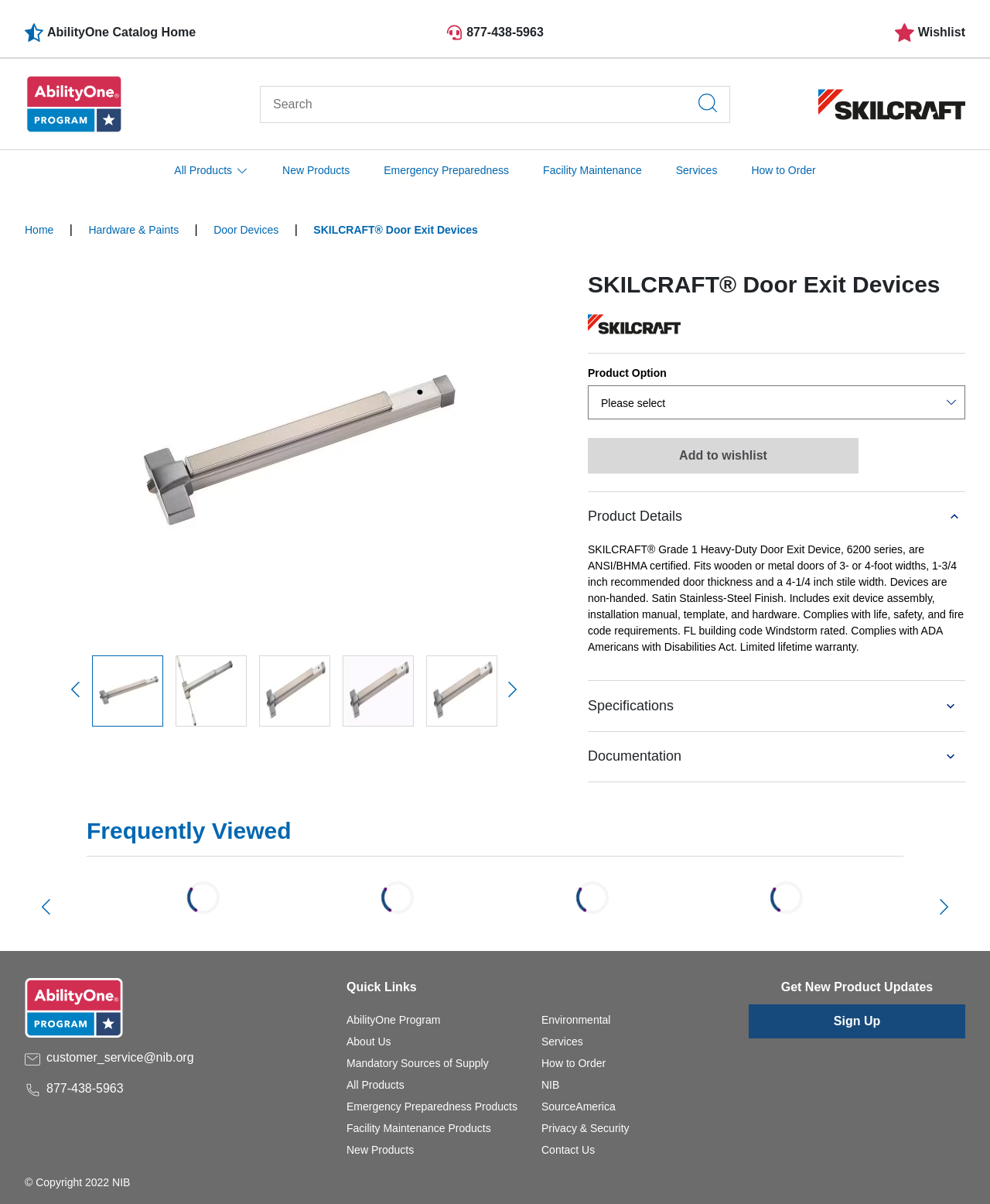Determine the heading of the webpage and extract its text content.

SKILCRAFT® Door Exit Devices